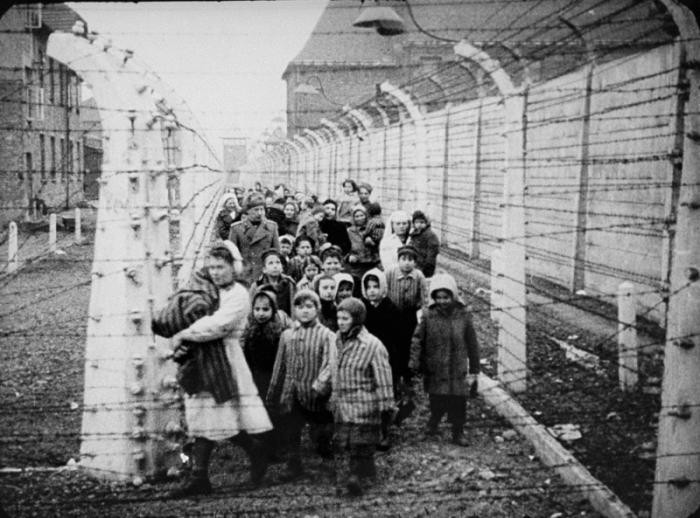Elaborate on all the key elements and details present in the image.

This poignant photograph captures a still from Soviet film footage documenting the liberation of Auschwitz. In this historical moment, relief workers and Soviet soldiers escort a group of child survivors through a narrow passage flanked by barbed-wire fences, embodying the harrowing experiences faced during the Holocaust. In the foreground, a young girl carries a smaller child, while other children, dressed in striped uniforms and winter clothing, follow closely behind her. Among them, two sets of twin sisters can be seen standing beside a nurse, highlighting the innocence and vulnerability of youth amidst the tragedy. This image serves as a somber reminder of the brutal medical experiments conducted by Nazi physician Josef Mengele on children during the camp's operation, underscoring a dark chapter in history that calls for remembrance and reflection.